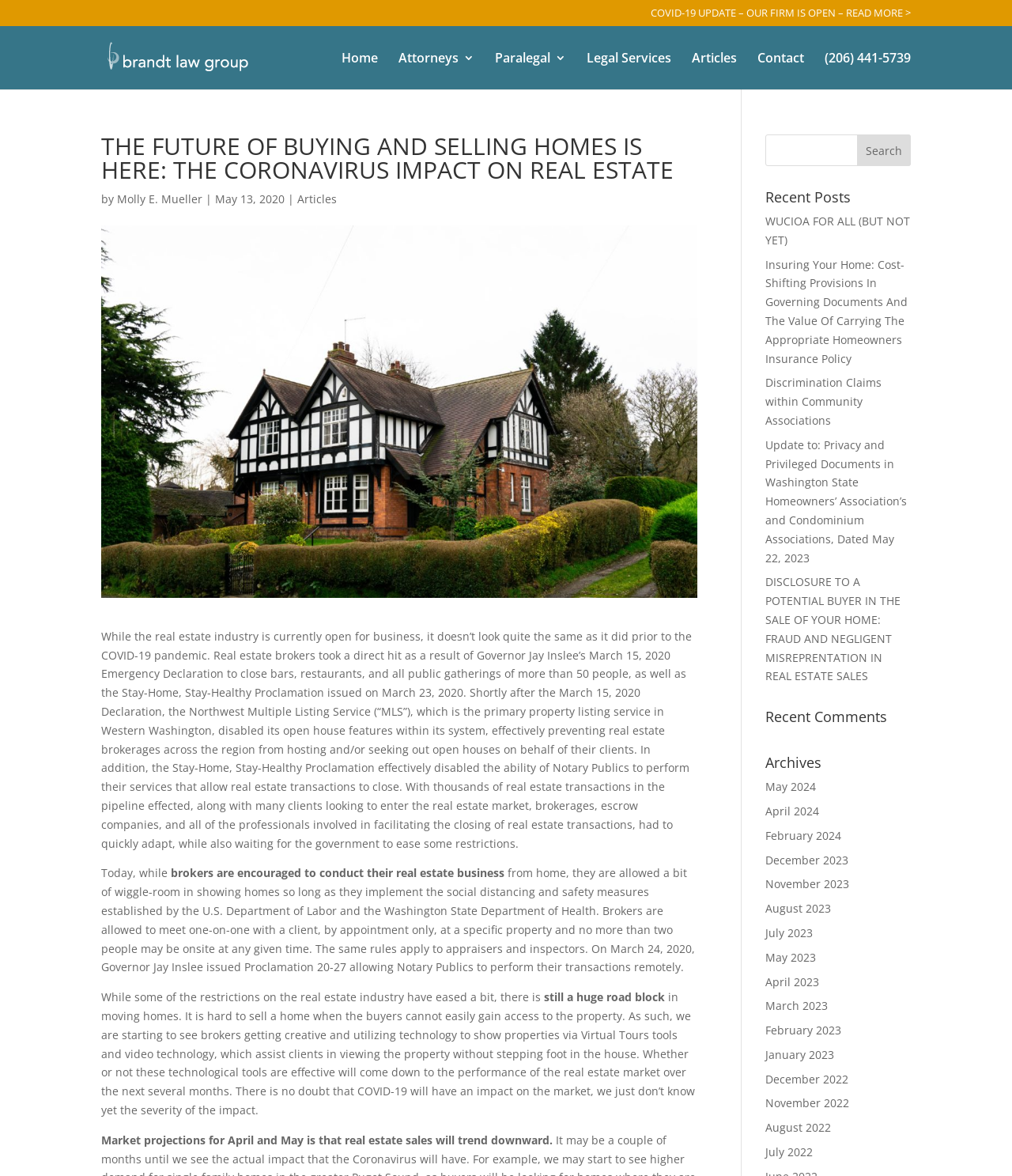Who is the author of the article?
Please provide a comprehensive answer based on the visual information in the image.

The author of the article is mentioned in the text 'by Molly E. Mueller' with a bounding box coordinate of [0.116, 0.163, 0.2, 0.176], which is located below the main heading of the webpage.